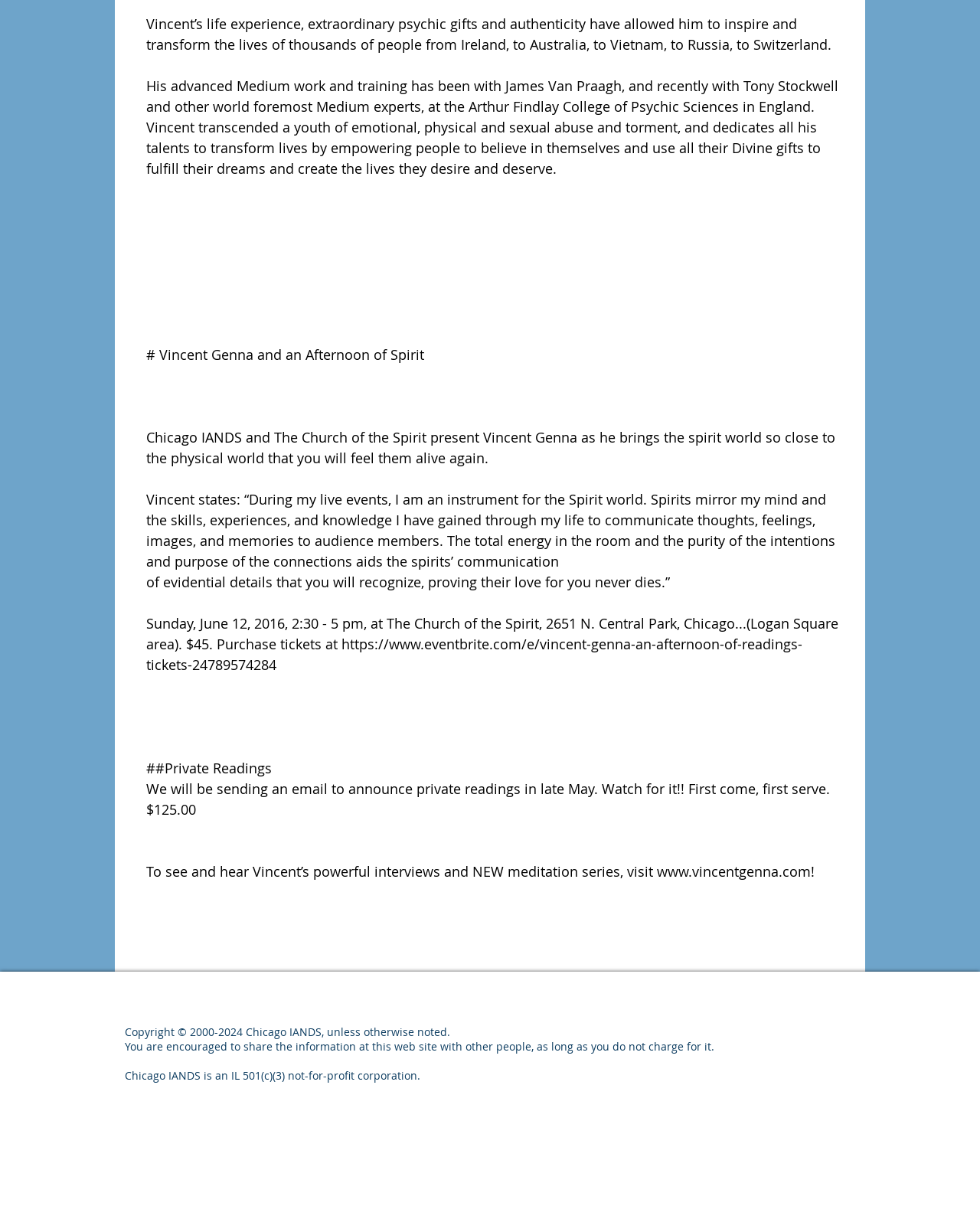How much do private readings with Vincent Genna cost?
Make sure to answer the question with a detailed and comprehensive explanation.

The text mentions that private readings with Vincent Genna will be announced in late May and will cost $125.00. It is also mentioned that they will be available on a first-come, first-served basis.